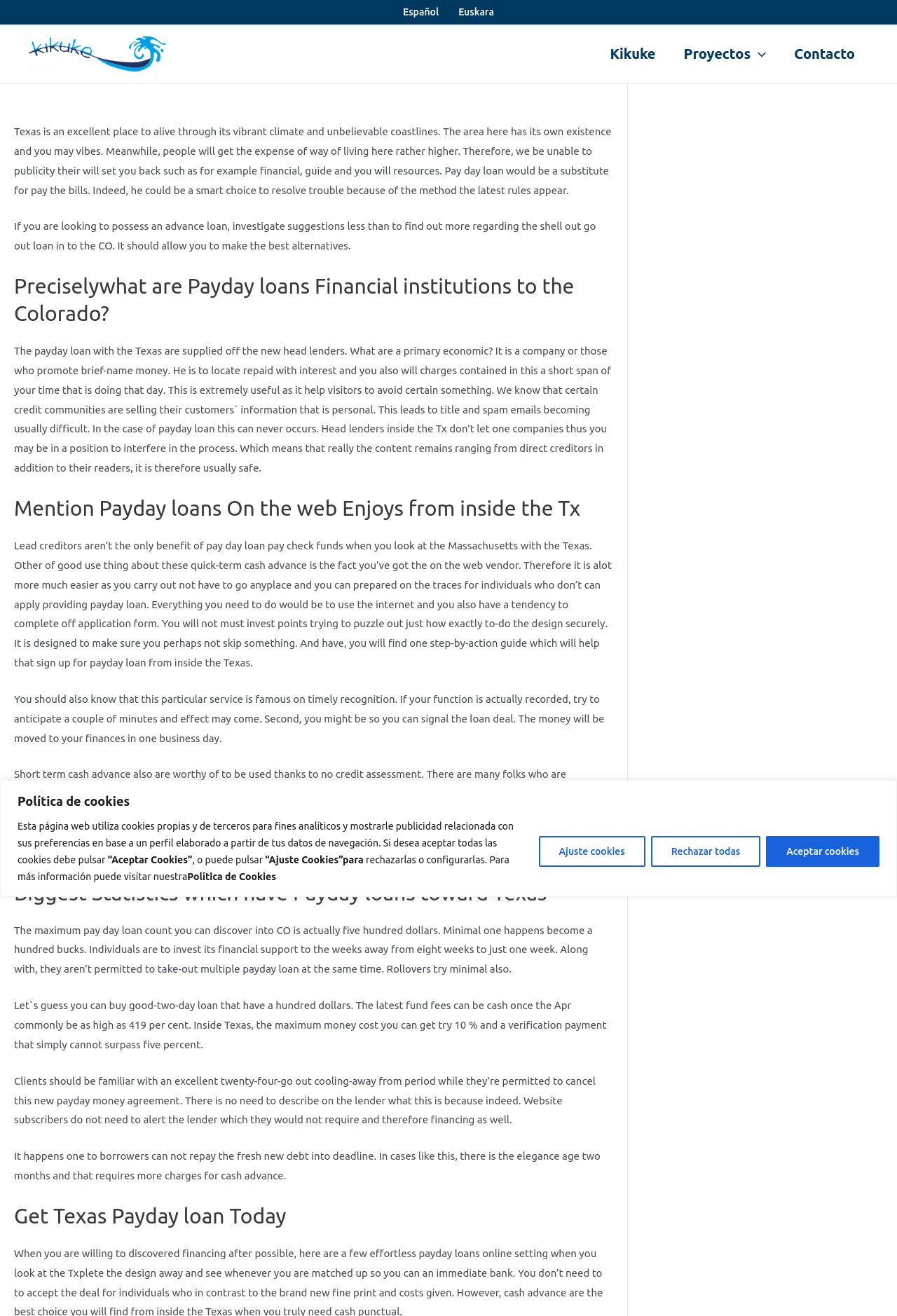Find the bounding box coordinates of the element I should click to carry out the following instruction: "Click the 'Get Texas Payday loan Today' heading".

[0.016, 0.914, 0.684, 0.934]